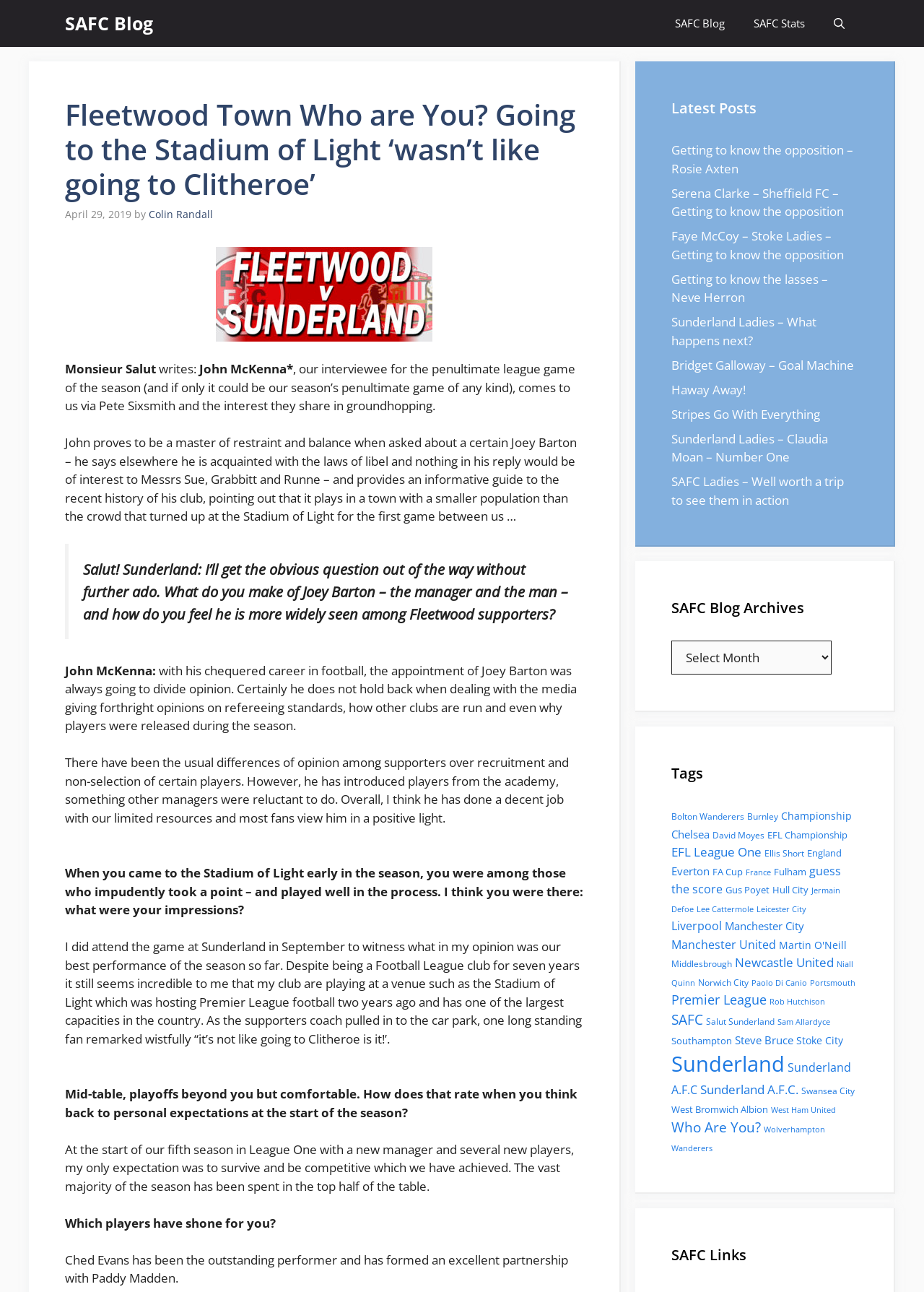Using the information from the screenshot, answer the following question thoroughly:
Who is the manager of Fleetwood Town mentioned in the article?

In the article, John McKenna talks about the manager of Fleetwood Town, Joey Barton, and shares his opinions about him, including his views on Barton's management style and his impact on the team.